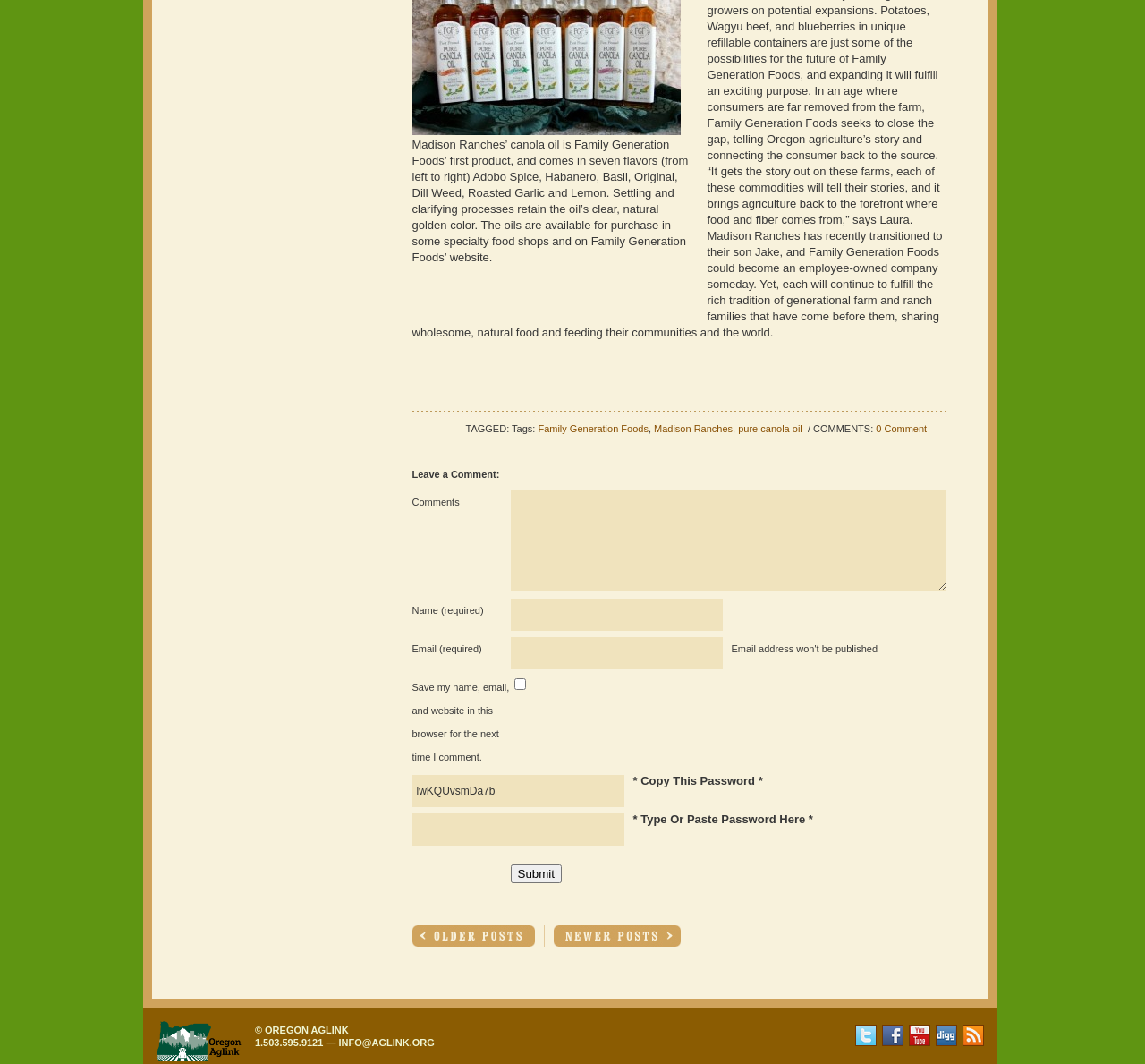Determine the bounding box coordinates for the area you should click to complete the following instruction: "Search for something".

None